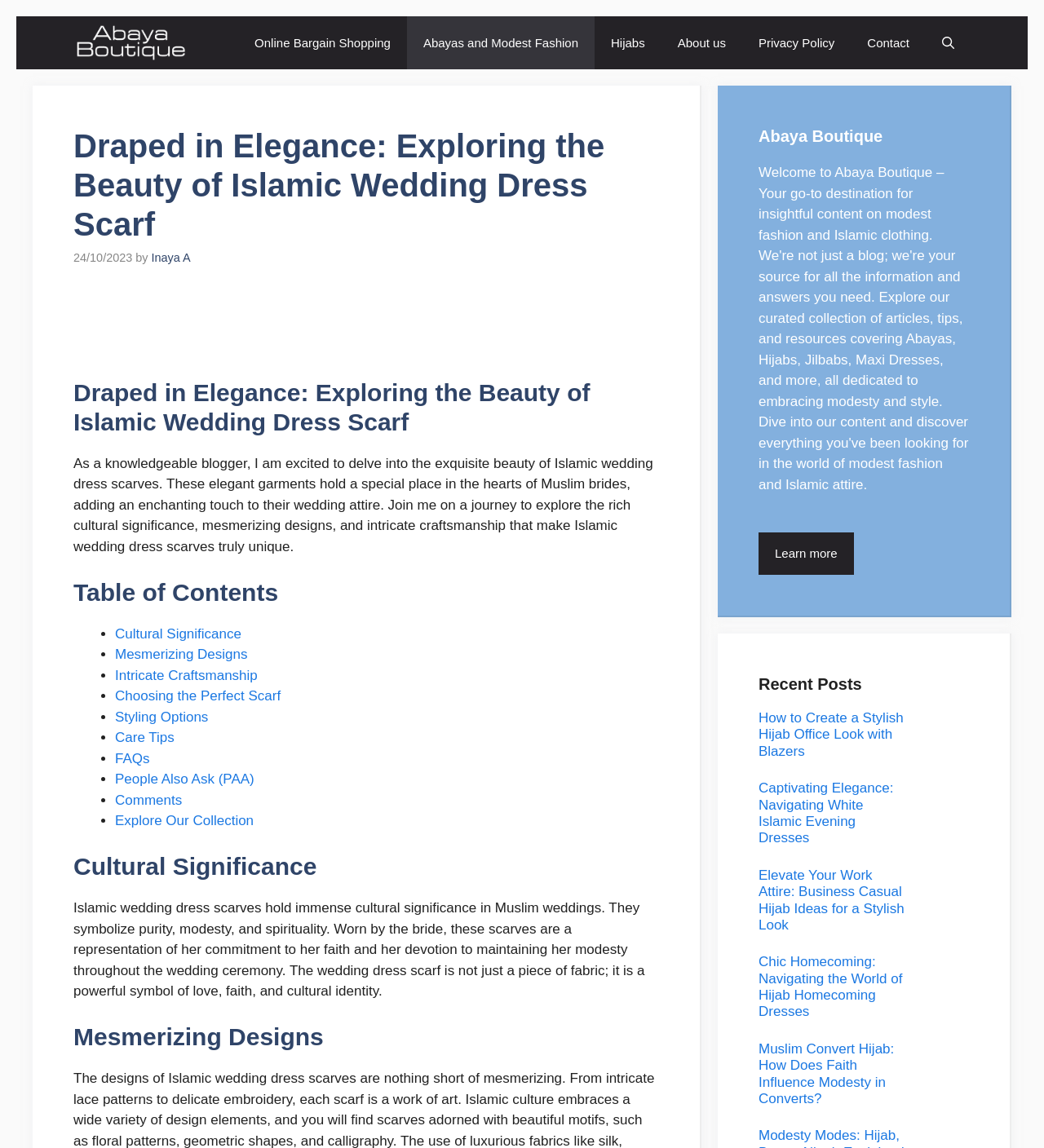Please identify the bounding box coordinates of the element that needs to be clicked to execute the following command: "Click on the 'BREWING METHODS' link". Provide the bounding box using four float numbers between 0 and 1, formatted as [left, top, right, bottom].

None